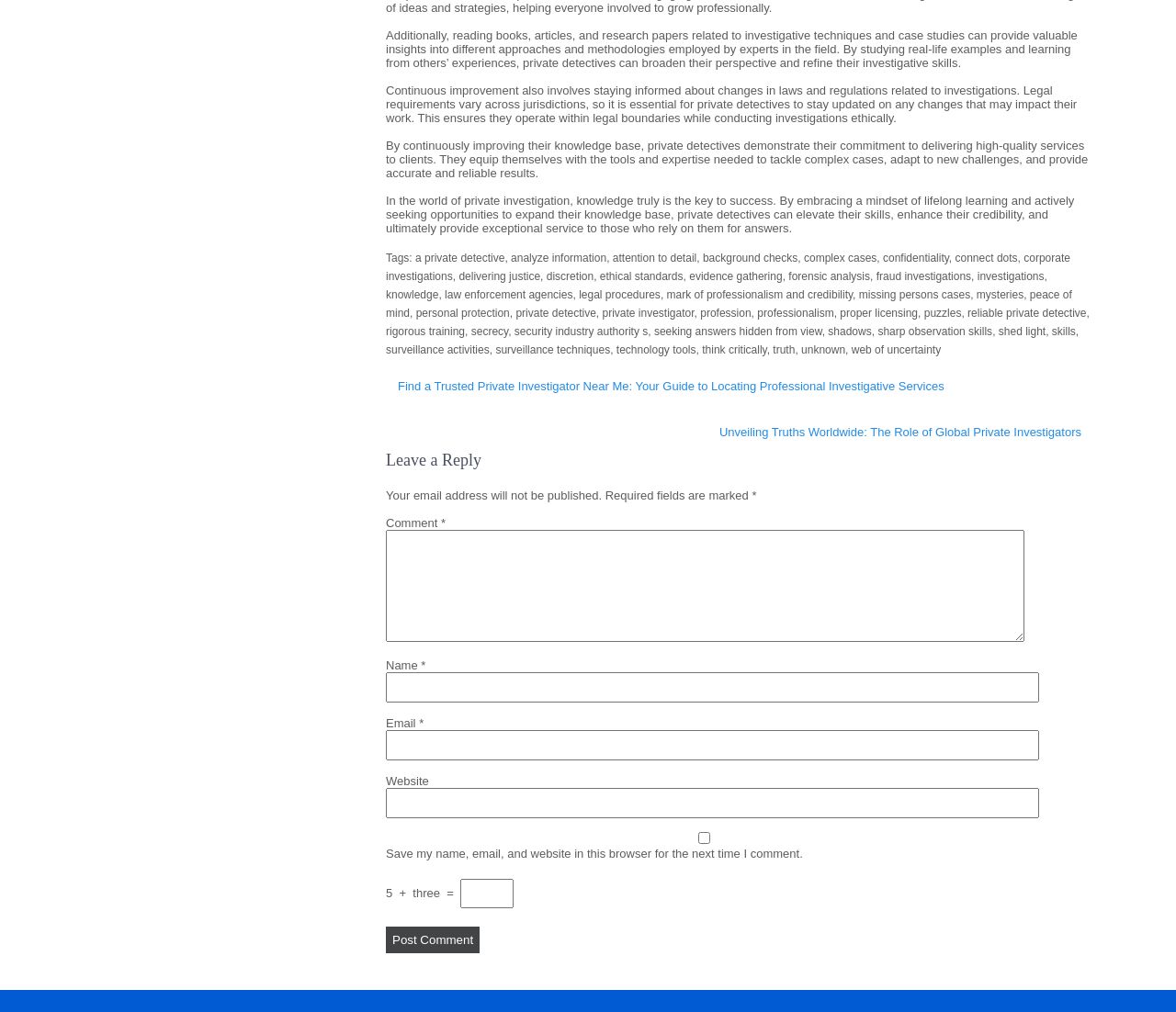Identify the bounding box coordinates of the area that should be clicked in order to complete the given instruction: "Enter a comment in the text box". The bounding box coordinates should be four float numbers between 0 and 1, i.e., [left, top, right, bottom].

[0.328, 0.523, 0.871, 0.634]